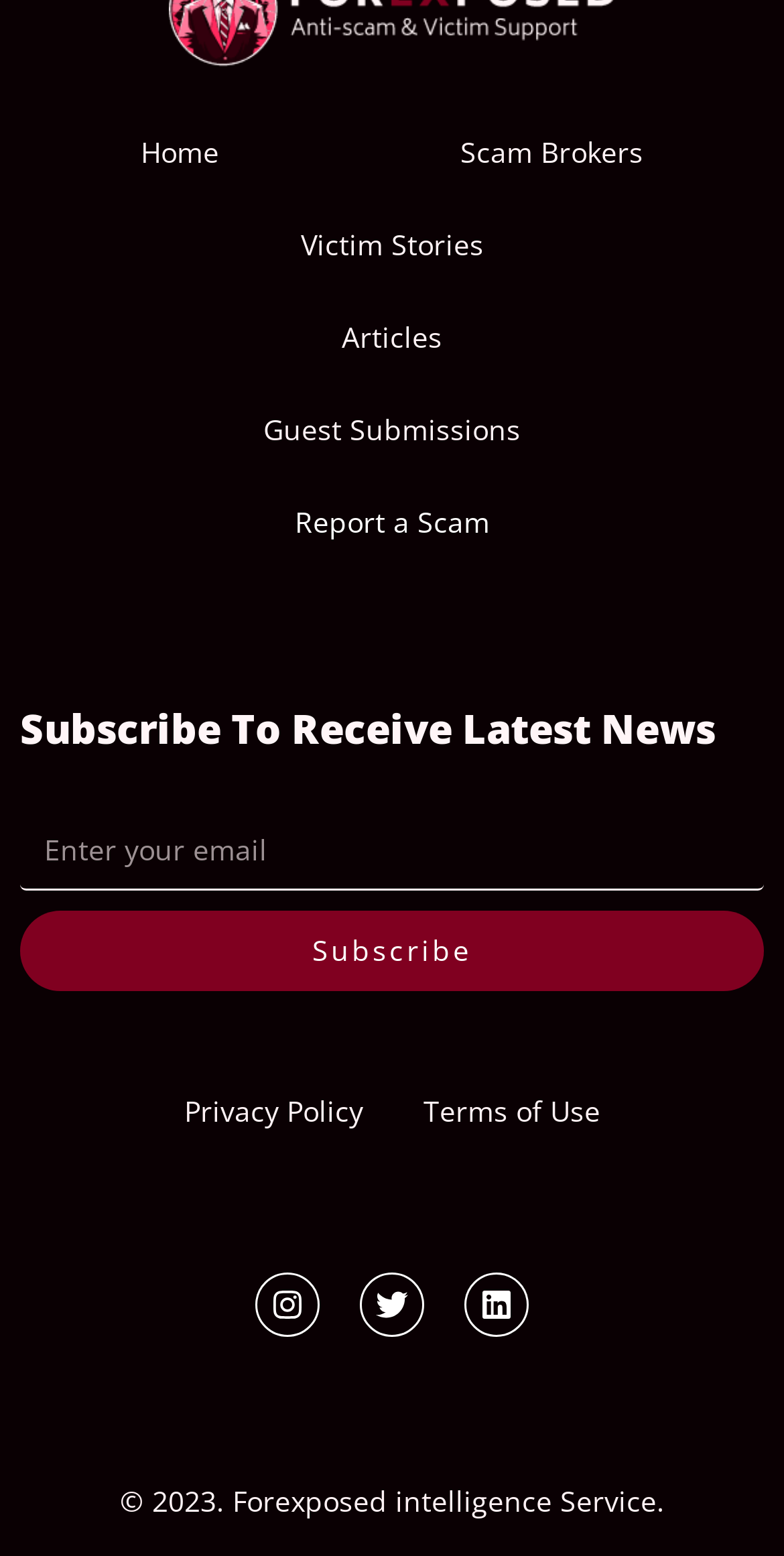Please identify the bounding box coordinates of the element that needs to be clicked to perform the following instruction: "Subscribe to receive latest news".

[0.026, 0.585, 0.974, 0.637]